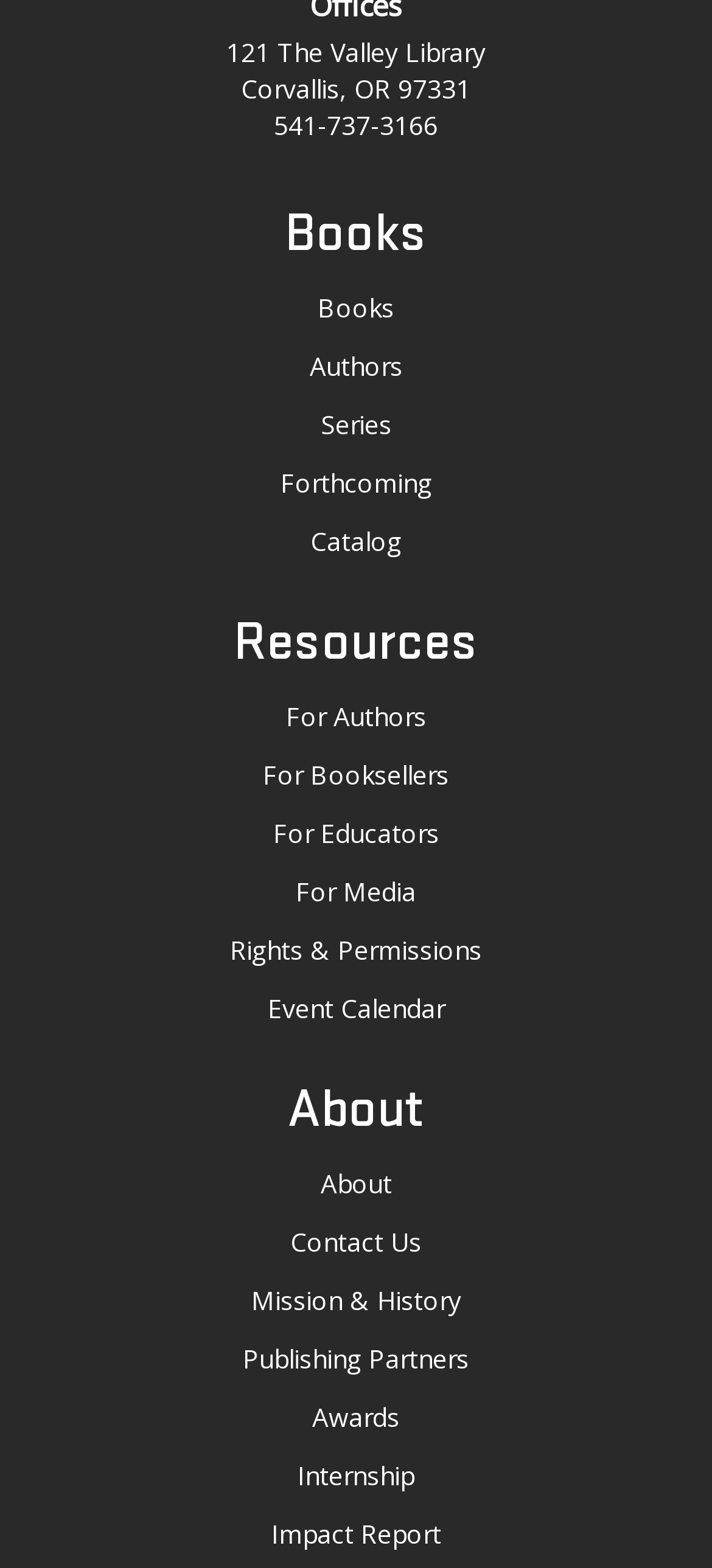Find the bounding box coordinates of the area to click in order to follow the instruction: "View latest news".

None